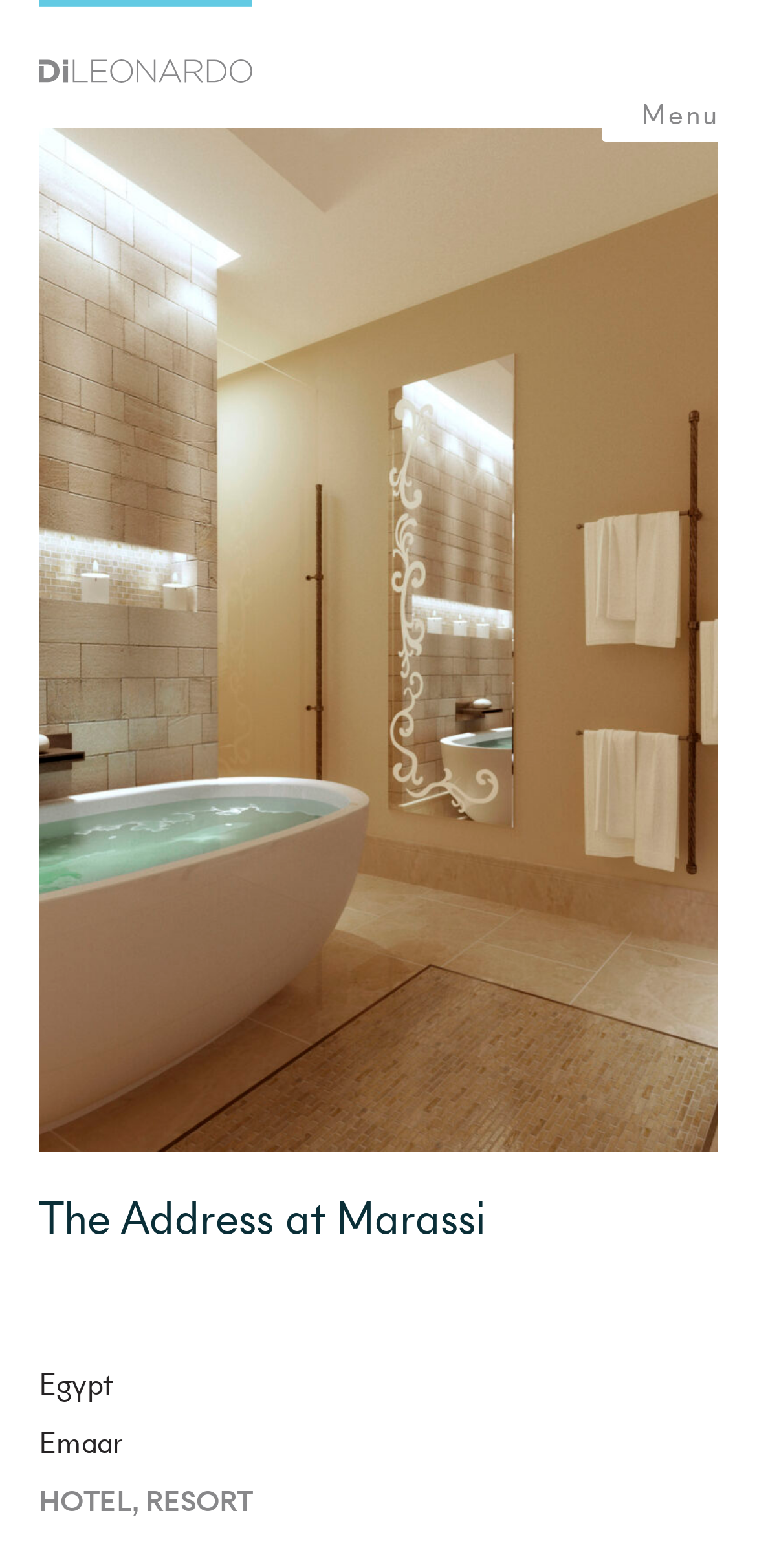Using the element description: "Camera", determine the bounding box coordinates. The coordinates should be in the format [left, top, right, bottom], with values between 0 and 1.

None